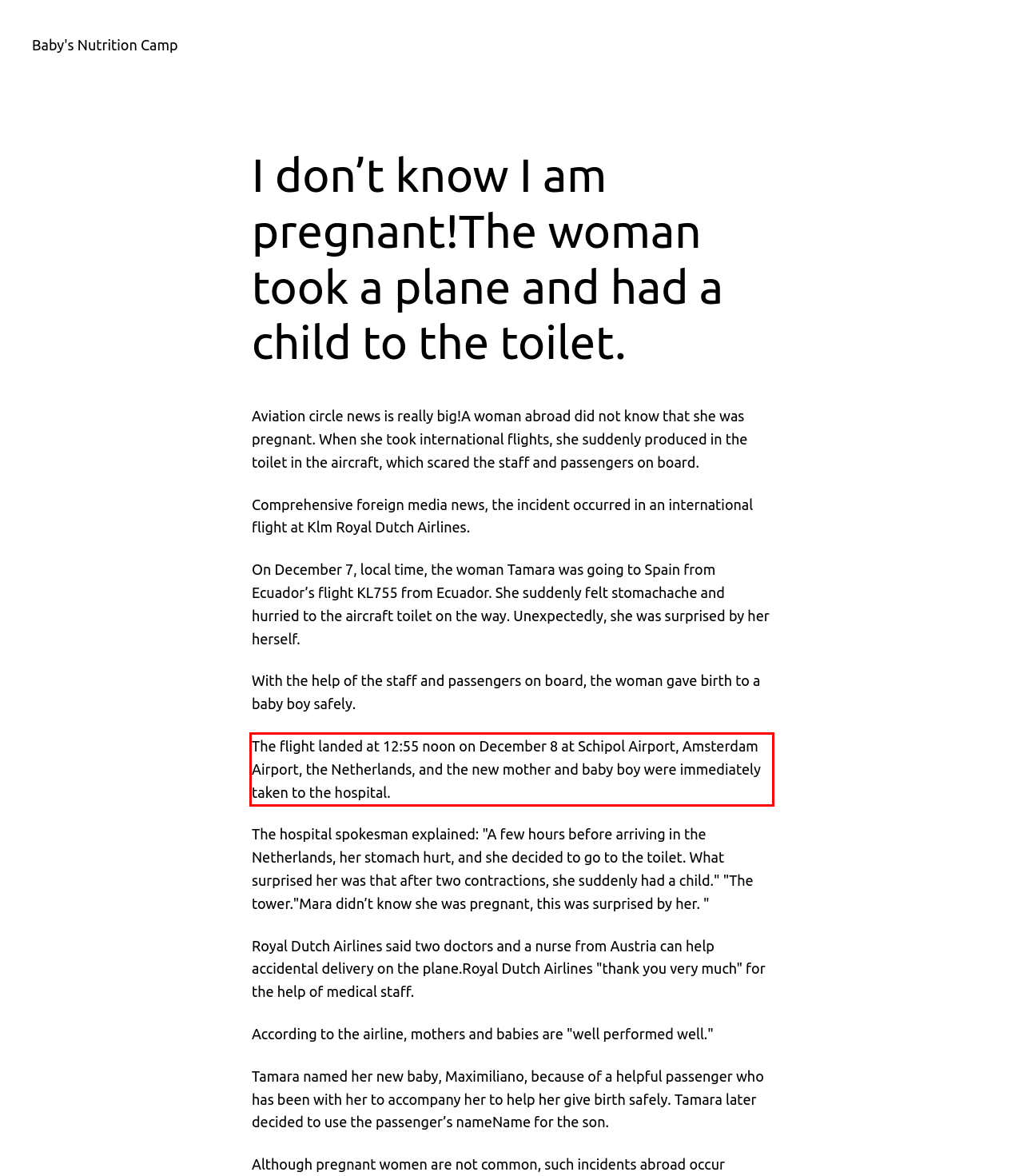Given a screenshot of a webpage containing a red rectangle bounding box, extract and provide the text content found within the red bounding box.

The flight landed at 12:55 noon on December 8 at Schipol Airport, Amsterdam Airport, the Netherlands, and the new mother and baby boy were immediately taken to the hospital.